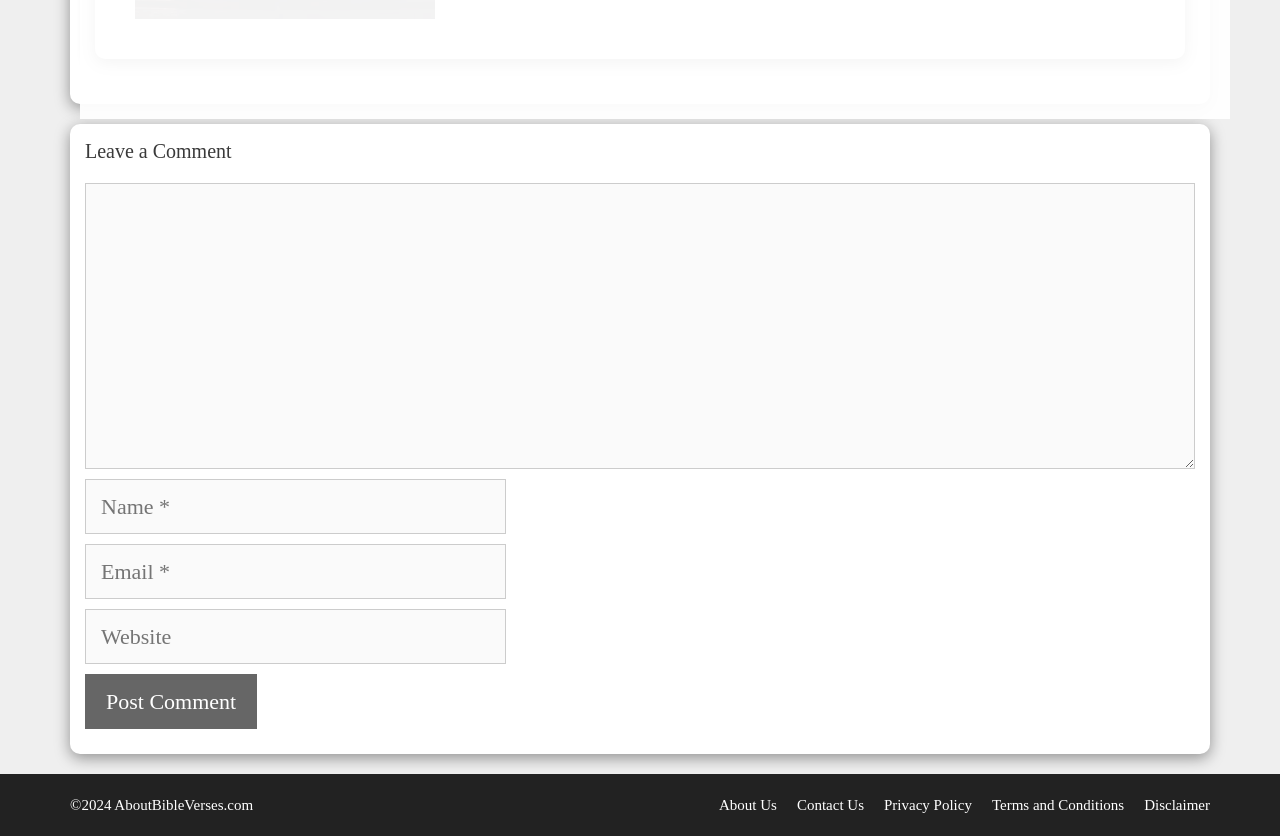Provide a short, one-word or phrase answer to the question below:
How many links are available in the footer?

5